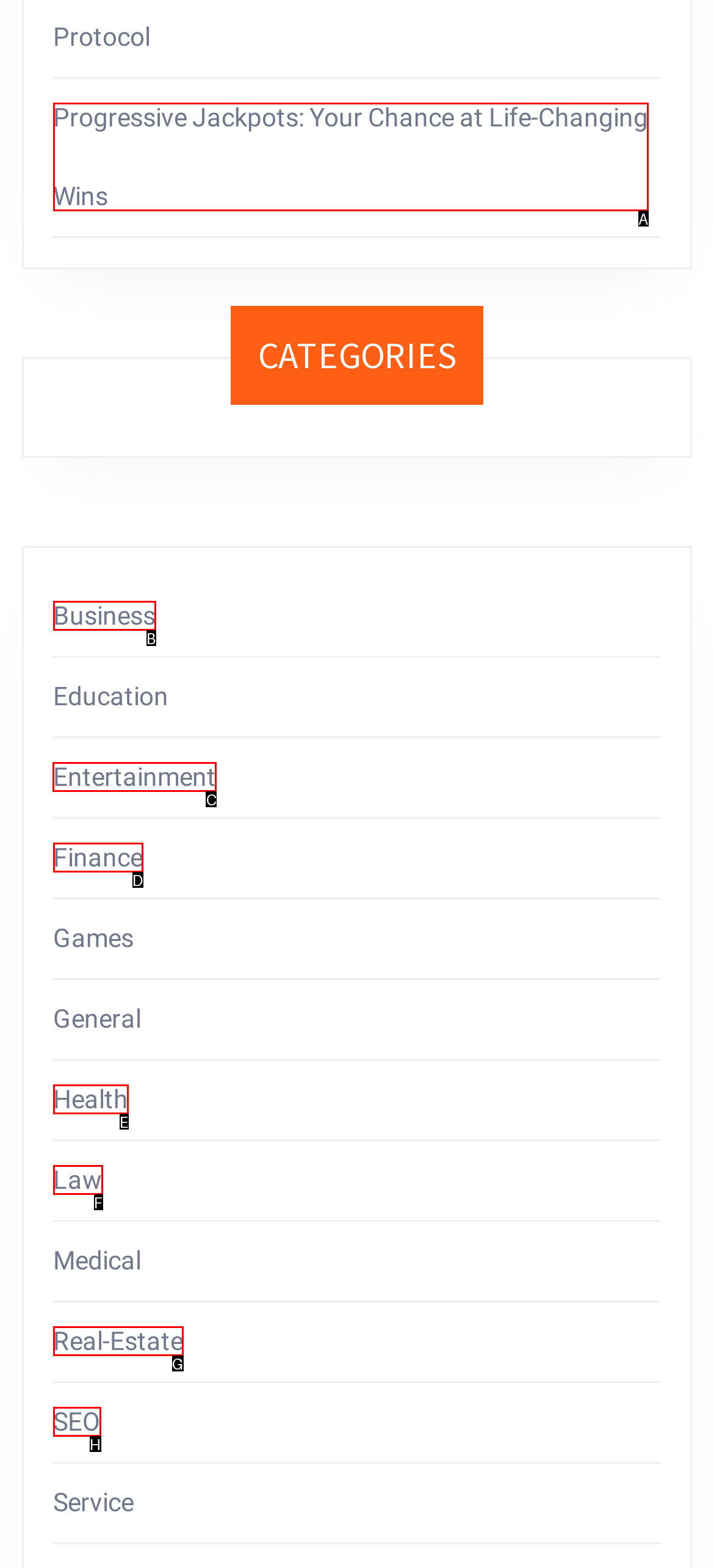Select the HTML element that should be clicked to accomplish the task: Explore Entertainment links Reply with the corresponding letter of the option.

C